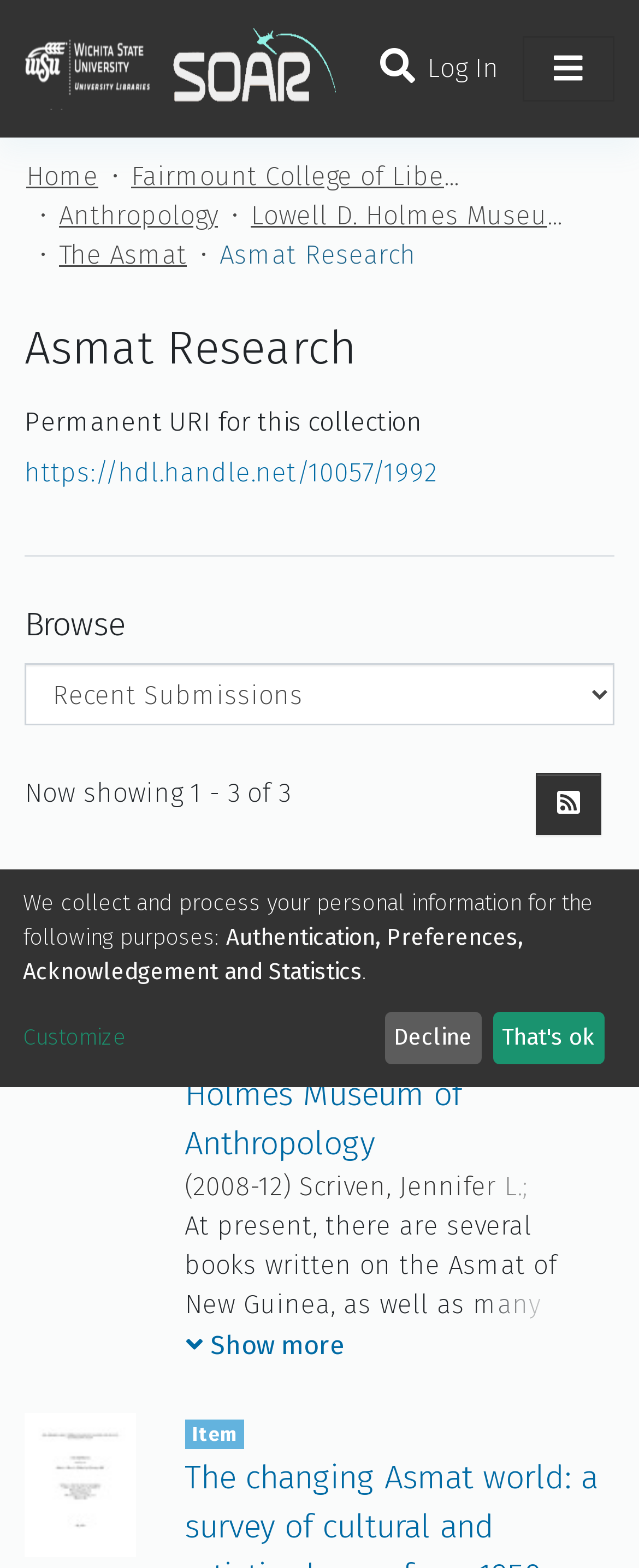What is the name of the museum?
Look at the image and respond with a one-word or short phrase answer.

Lowell D. Holmes Museum of Anthropology